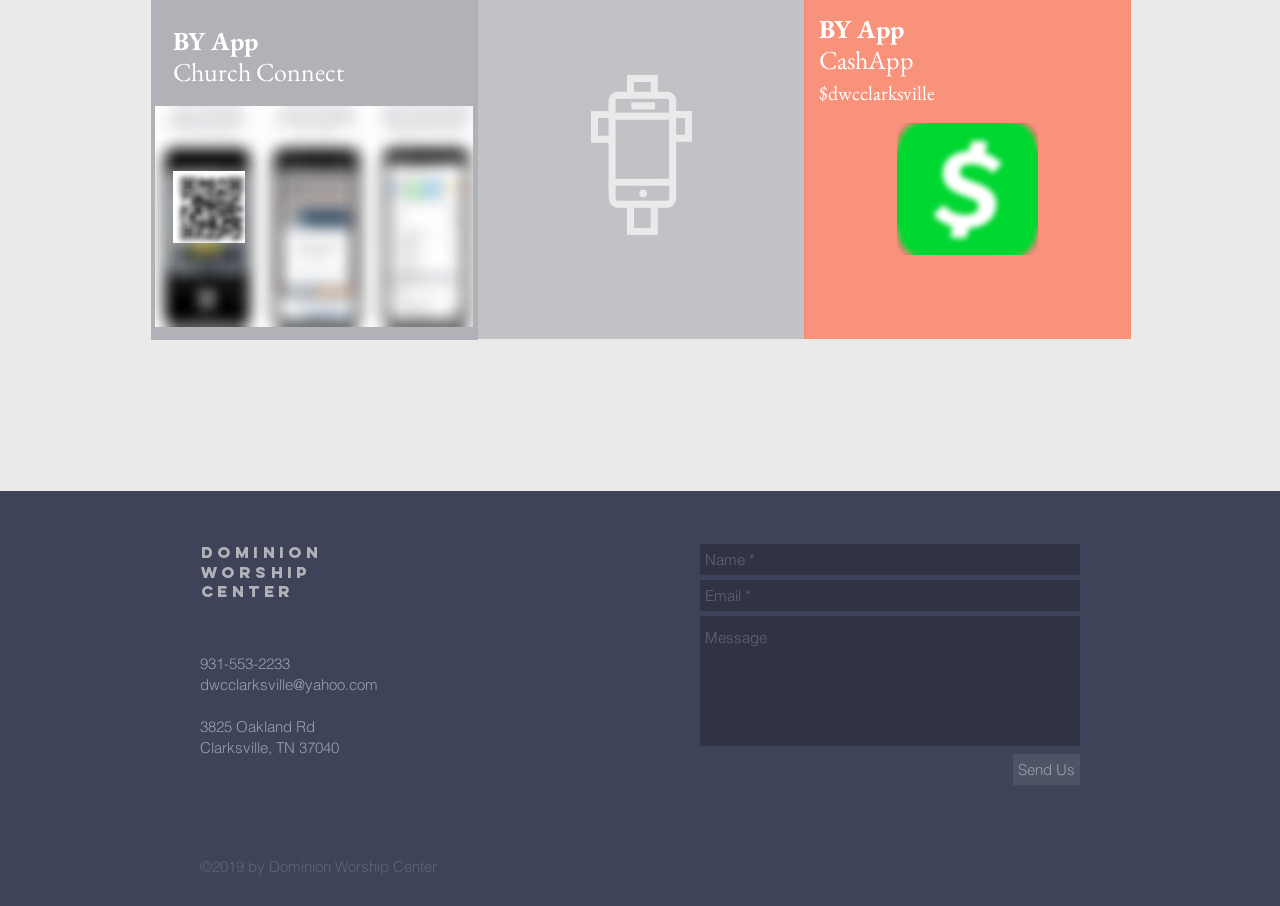Please examine the image and provide a detailed answer to the question: What is the logo of the cash app shown on the webpage?

I found an image on the webpage with a description '1200px-Square_Cash_app_logo.svg.png'. This image is likely the logo of the cash app, which is Square Cash.